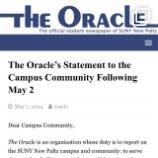Formulate a detailed description of the image content.

The image features the header of "The Oracle," the official student newspaper of SUNY New Paltz. It prominently displays the newspaper's title in large blue letters, accompanied by a logo on the top right. Beneath the title, the subtitle reads, "The official student newspaper of SUNY New Paltz," indicating its role as a key source of news and community updates for students and faculty. The date shown is May 1, 2016, suggesting the publication's timely response to recent events on campus. The context implies that this particular issue may contain significant commentary or news relevant to the campus community, particularly following notable occurrences.